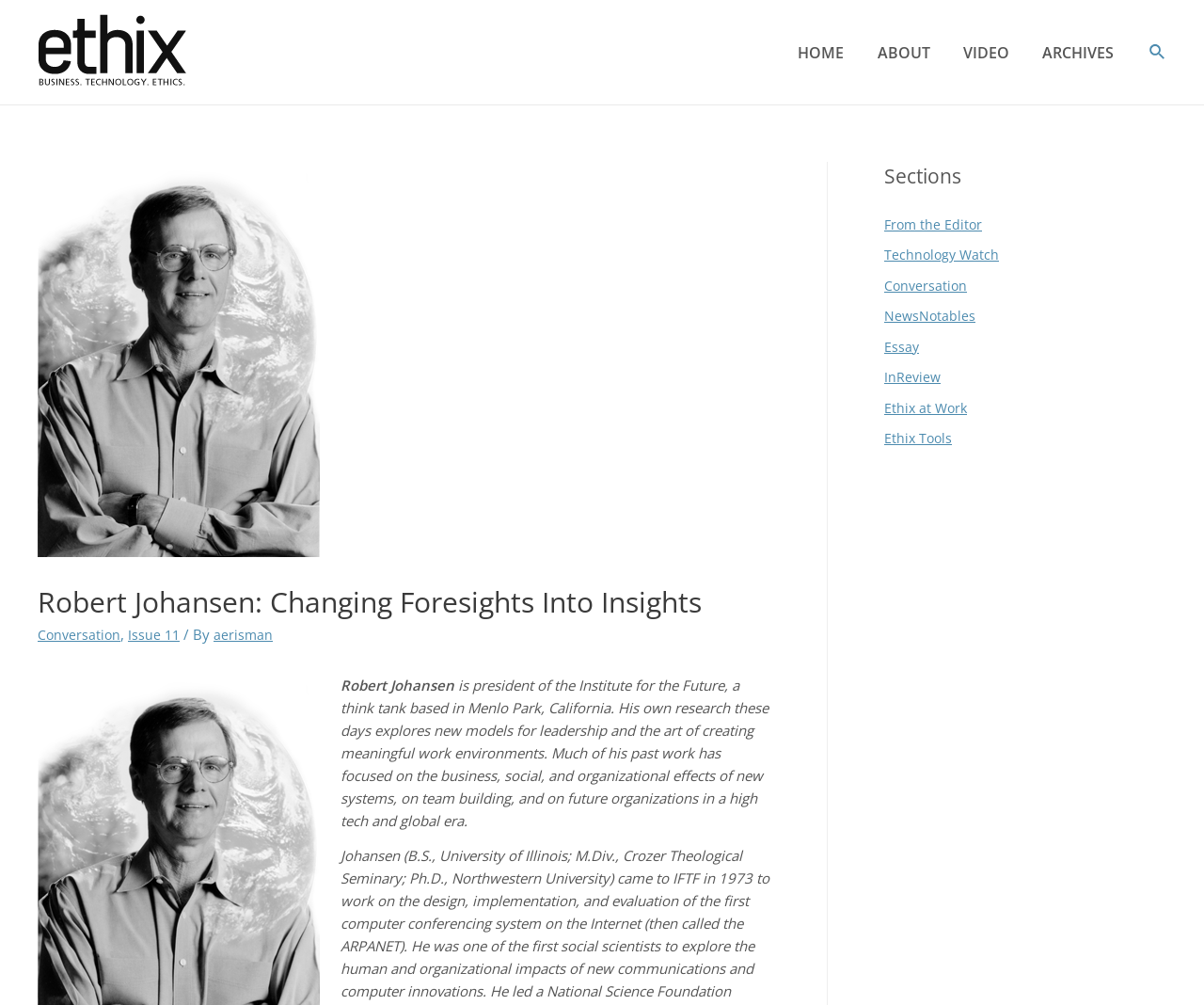Given the description of a UI element: "OASISSINGLES", identify the bounding box coordinates of the matching element in the webpage screenshot.

None